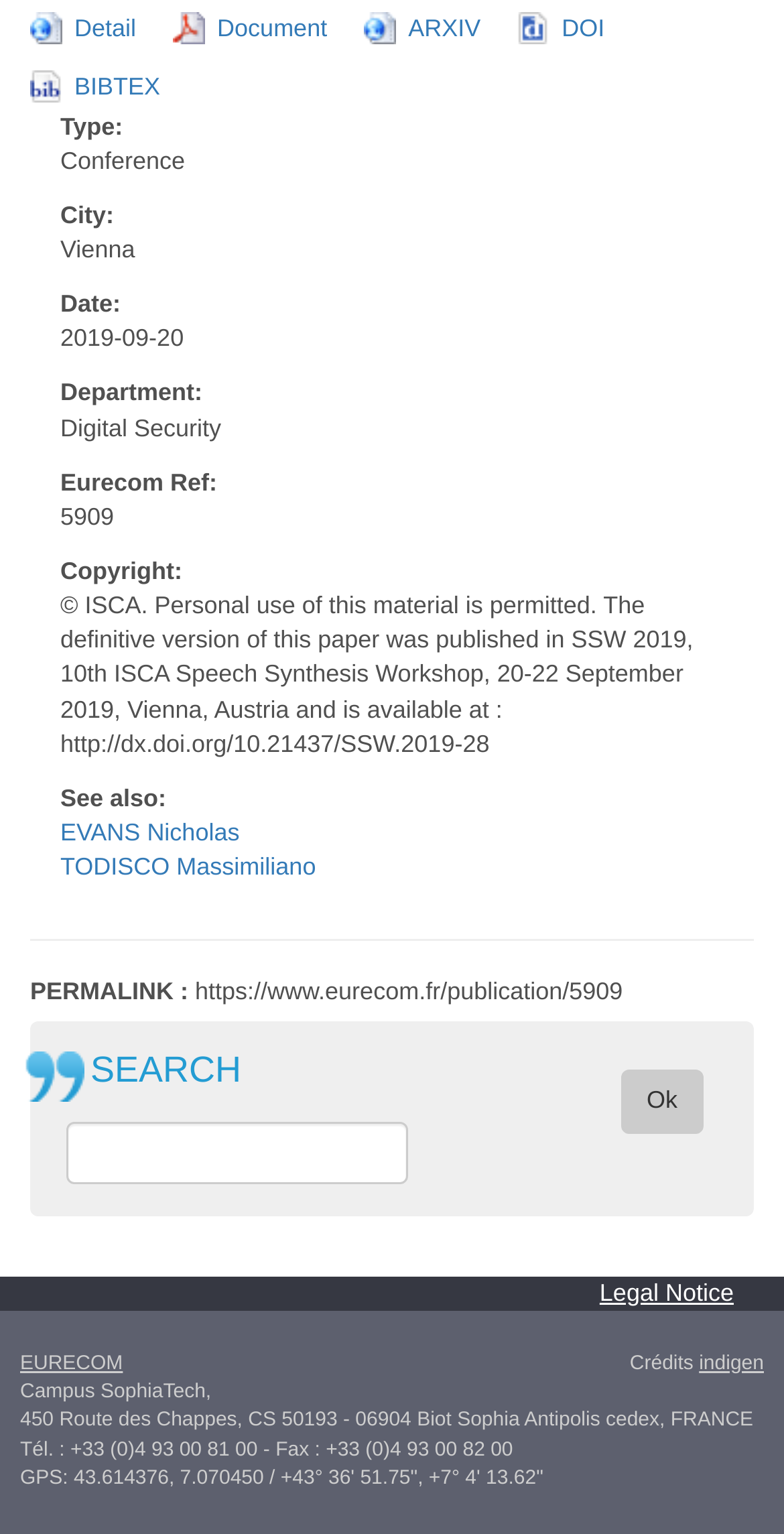What is the DOI of the publication?
Using the image as a reference, answer with just one word or a short phrase.

http://dx.doi.org/10.21437/SSW.2019-28